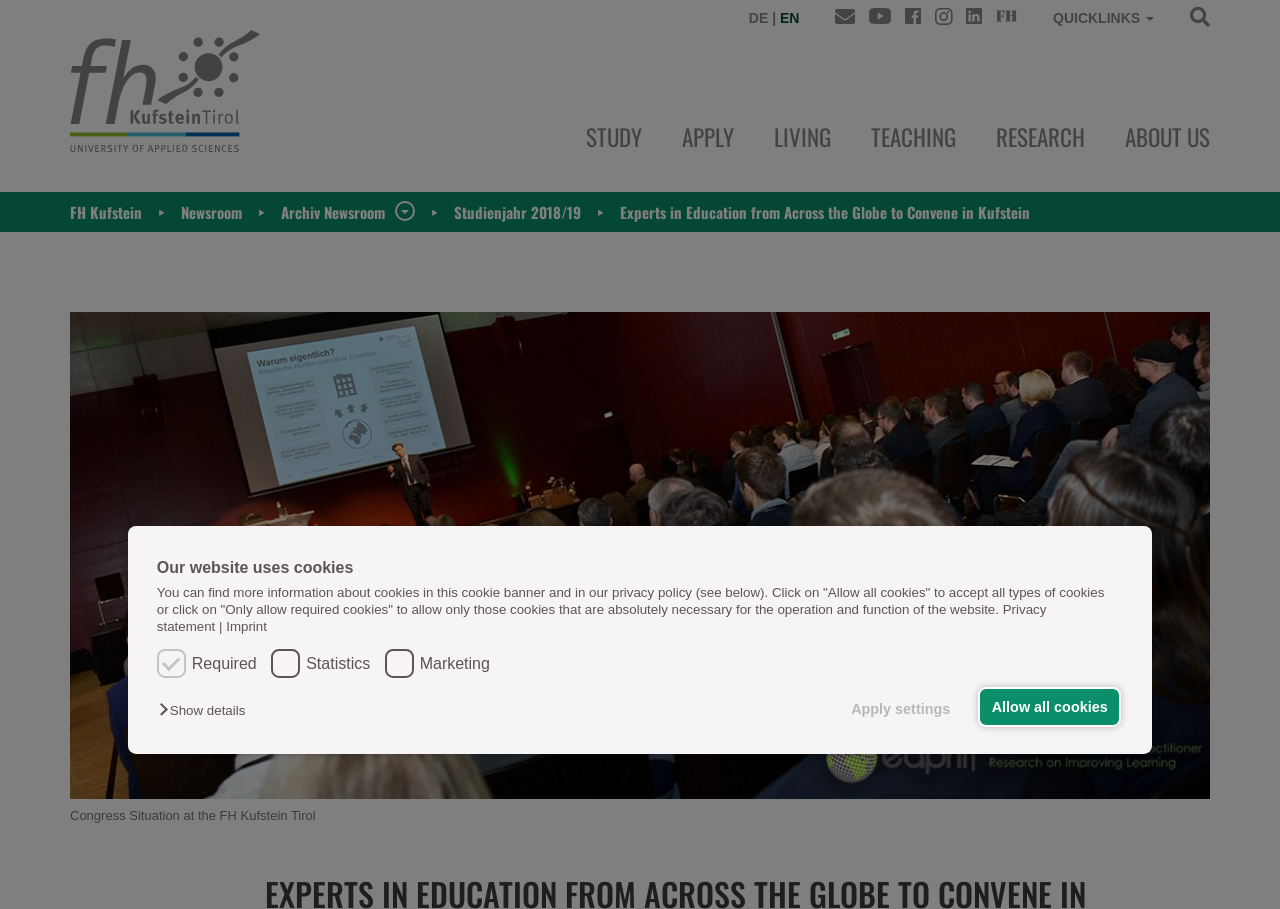Highlight the bounding box coordinates of the element you need to click to perform the following instruction: "Switch to English."

[0.609, 0.011, 0.625, 0.029]